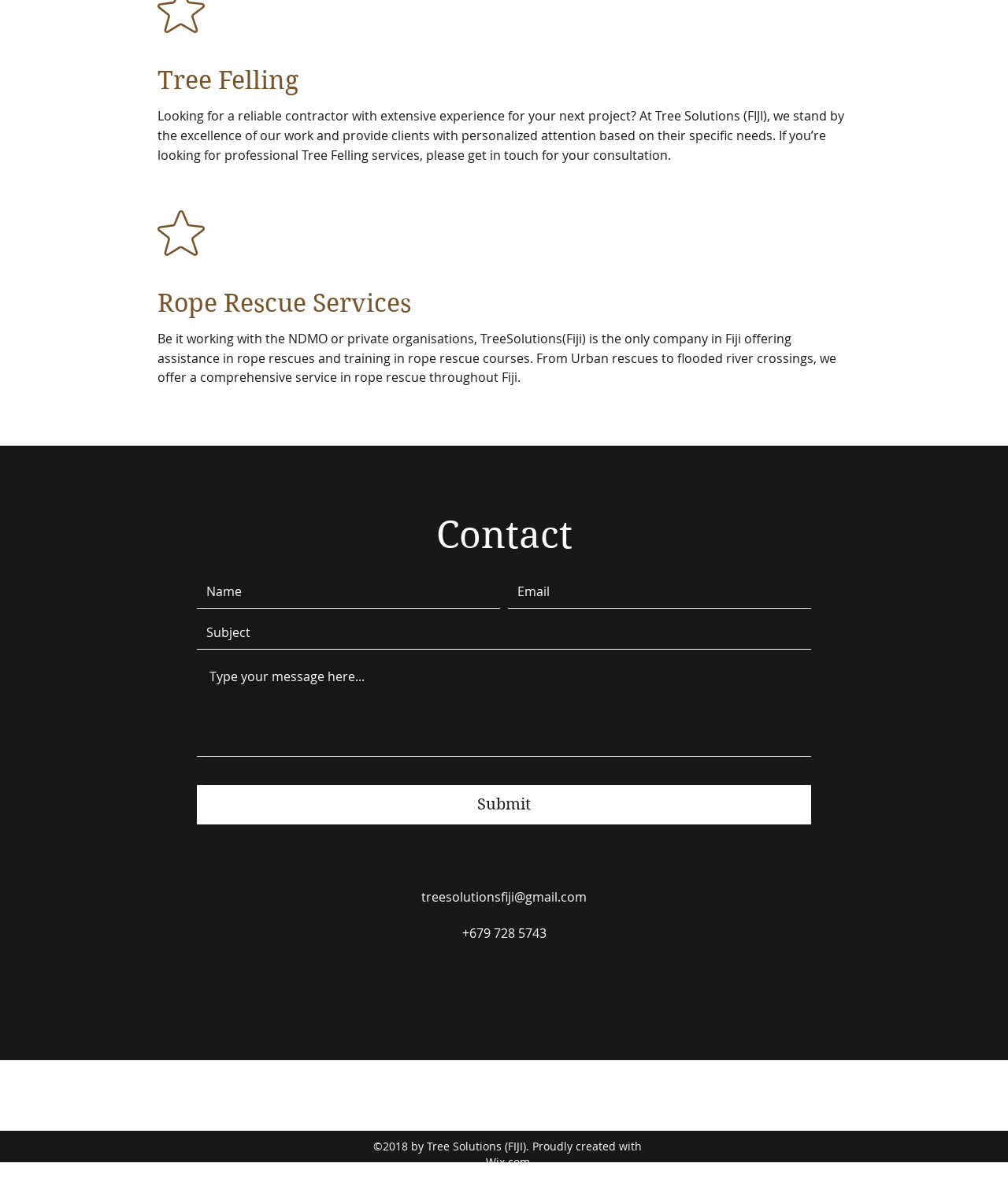What is the company's email address?
Look at the image and answer the question with a single word or phrase.

treesolutionsfiji@gmail.com